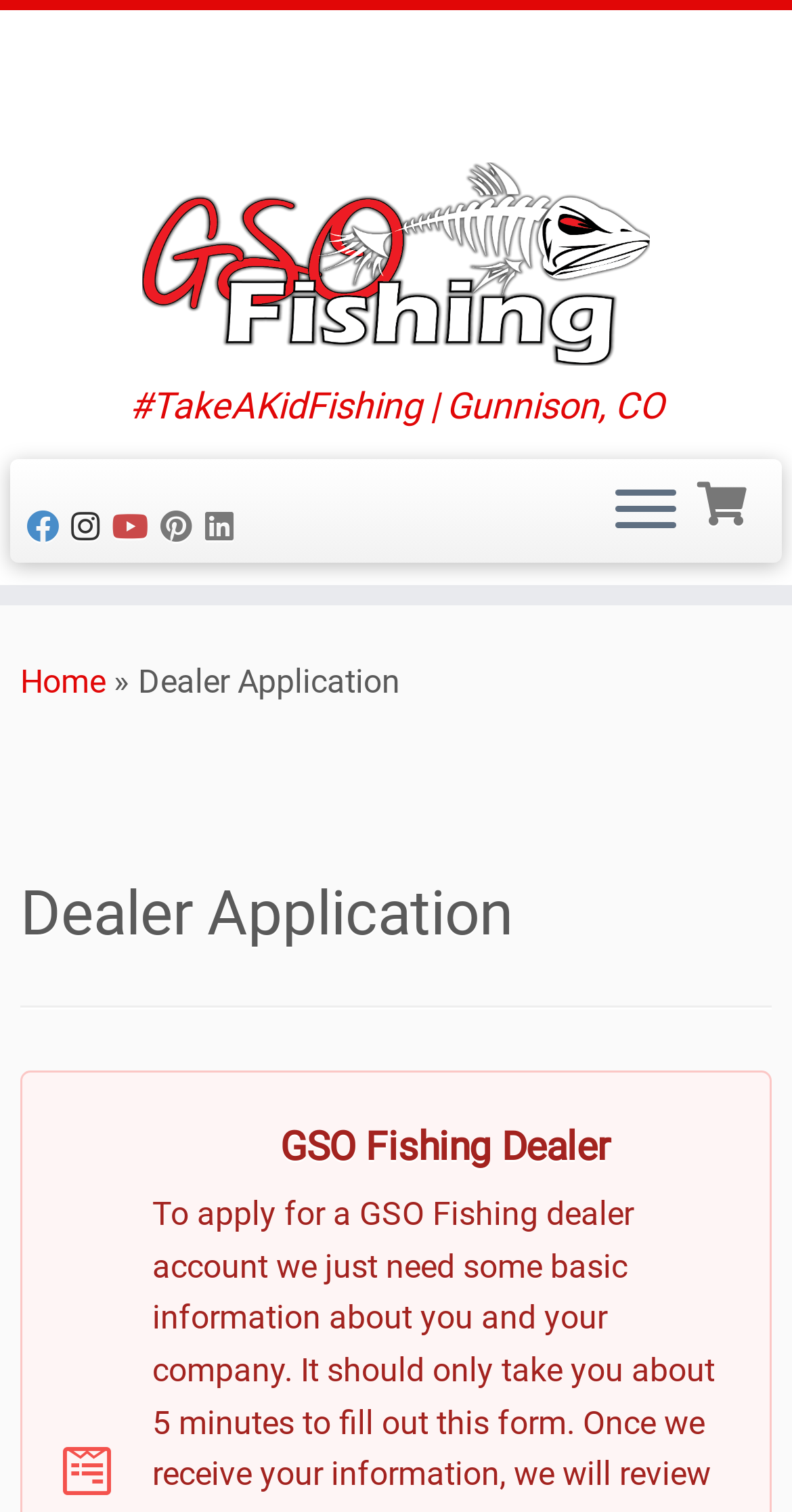What is the name of the program?
Using the image, give a concise answer in the form of a single word or short phrase.

#TakeAKidFishing